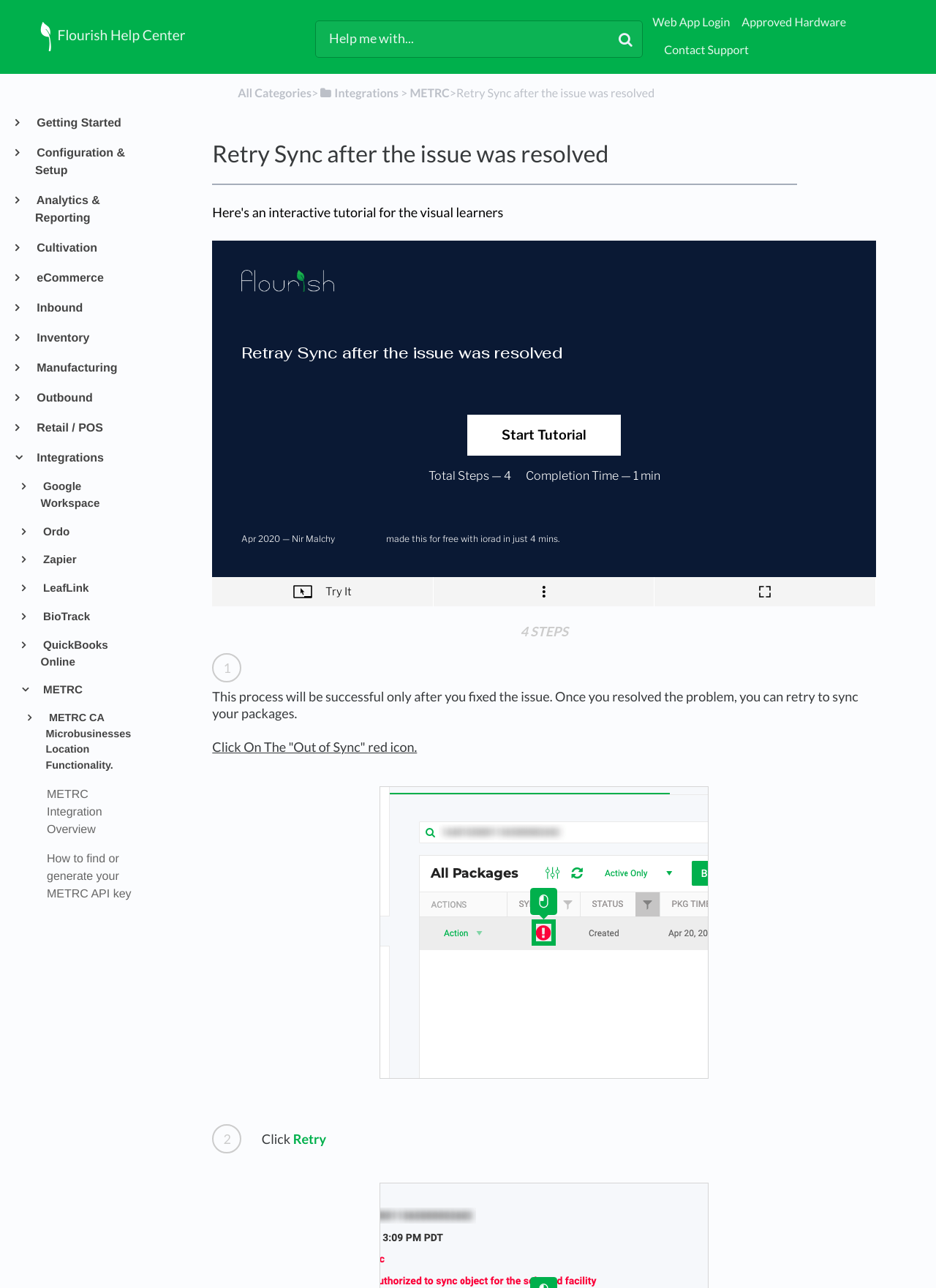Determine the bounding box coordinates of the section to be clicked to follow the instruction: "Go to 'METRC Integration Overview'". The coordinates should be given as four float numbers between 0 and 1, formatted as [left, top, right, bottom].

[0.038, 0.61, 0.153, 0.651]